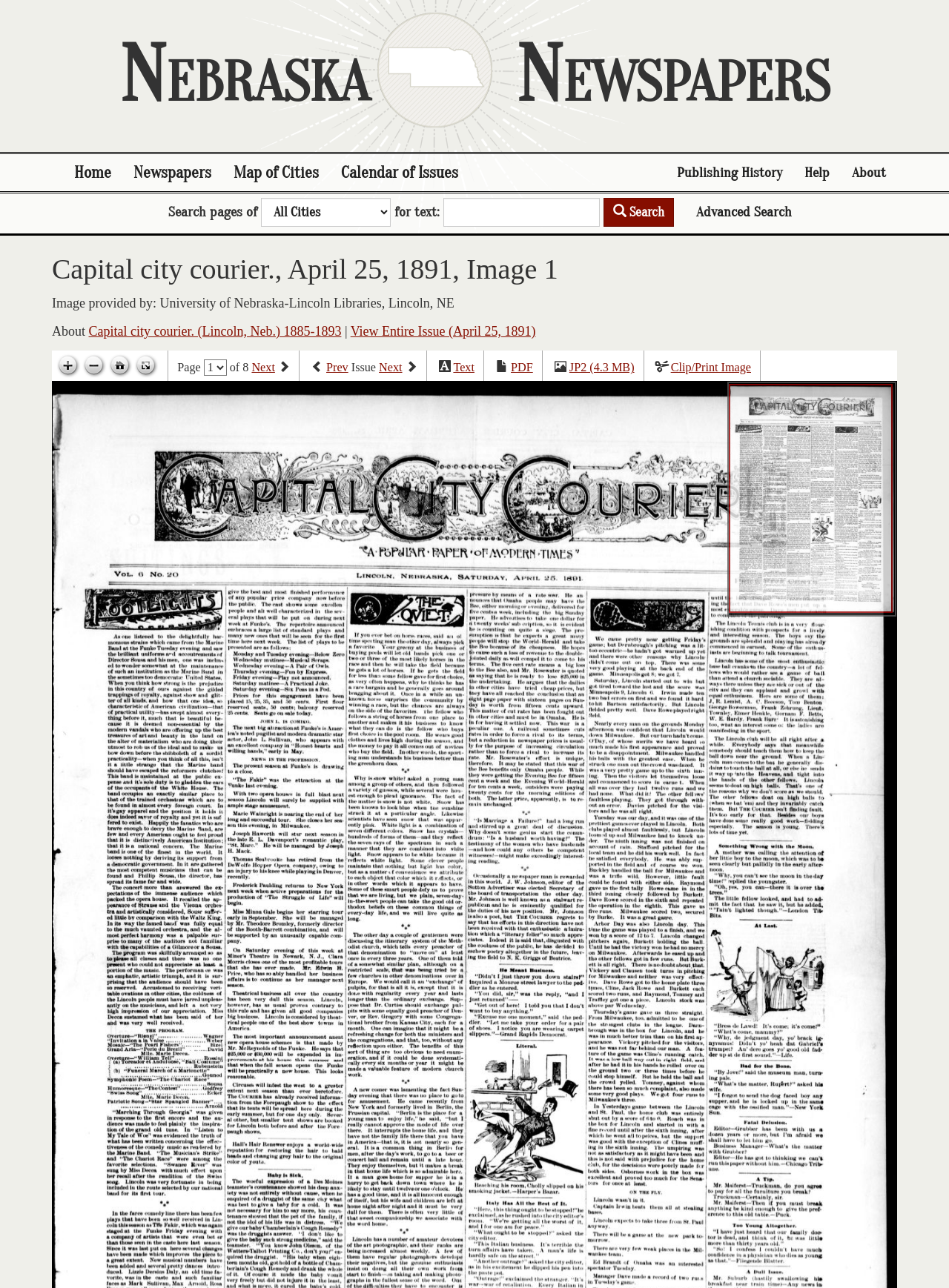Present a detailed account of what is displayed on the webpage.

This webpage is dedicated to Nebraska Newspapers, providing resources related to the state's papers, including full-text search and historical essays. At the top, there is a heading "Nebraska Newspapers" followed by a navigation menu with seven links: "Home", "Newspapers", "Map of Cities", "Calendar of Issues", "Publishing History", "Help", and "About". 

Below the navigation menu, there is a search bar with a combobox and a search button. The search bar is labeled "Search pages of" and has a dropdown menu. To the right of the search bar, there is an "Advanced Search" link.

The main content of the page is focused on a specific newspaper issue, "Capital city courier., April 25, 1891, Image 1". There is a heading with the title of the newspaper issue, followed by a static text "Image provided by: University of Nebraska-Lincoln Libraries, Lincoln, NE". Below this, there are links to "About" and "Capital city courier. (Lincoln, Neb.) 1885-1893", as well as a link to "View Entire Issue (April 25, 1891)".

On the top-right corner of the main content area, there are four icons: "Zoom in", "Zoom out", "Go home", and "Toggle full page". These icons are accompanied by images.

Below the icons, there is a pagination section with a combobox to select a page, a static text "of 8", and links to "Next page", "Previous issue", "Next issue", and other formats such as "Text", "PDF", "JP2", and "Clip/Print Image".

The majority of the page is occupied by a canvas element, which likely displays the image of the newspaper issue.